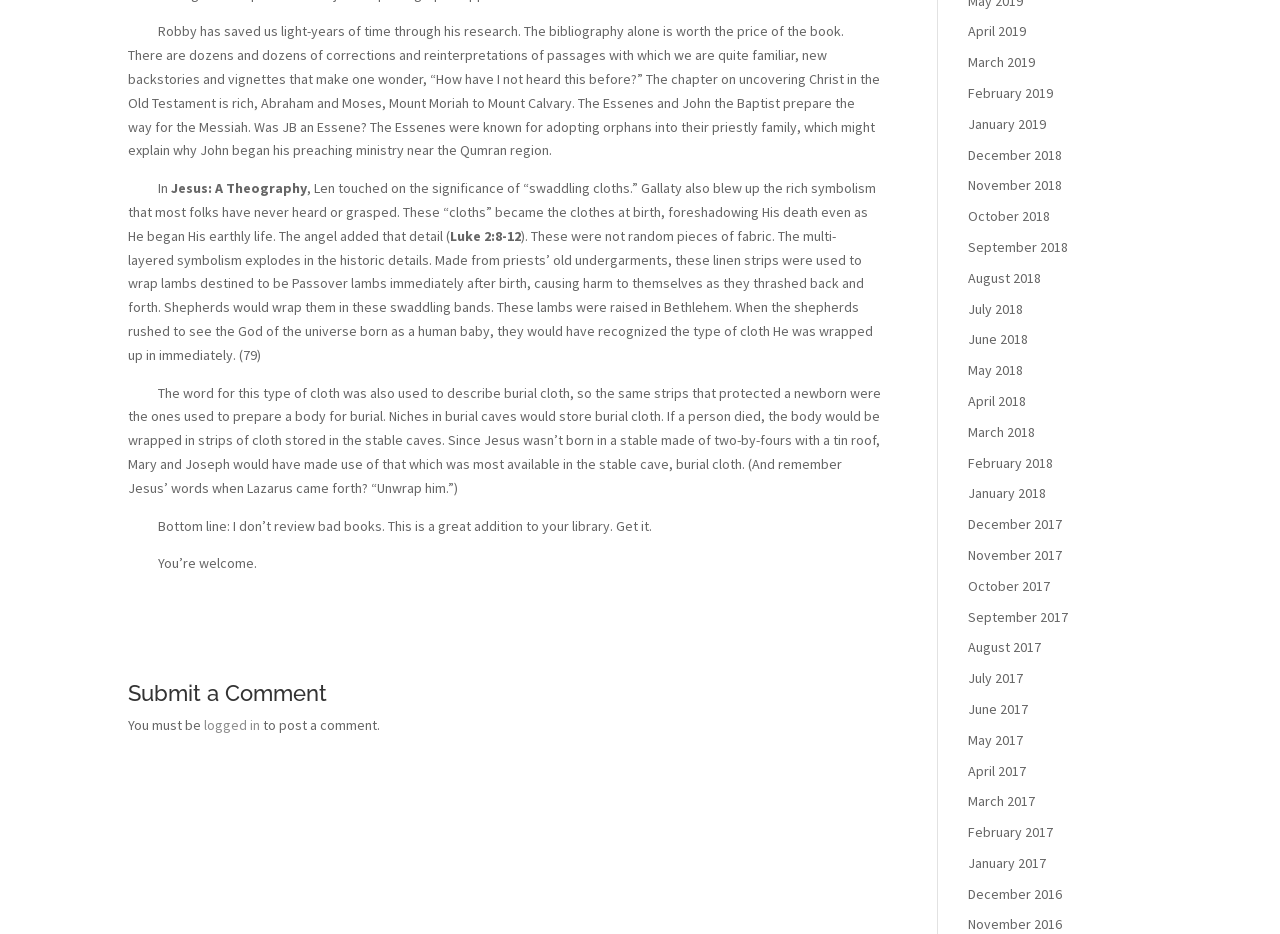What is the book being discussed?
Ensure your answer is thorough and detailed.

The book being discussed is 'Jesus: A Theography' as mentioned in the text 'In Jesus: A Theography, Len touched on the significance of “swaddling cloths.”'.